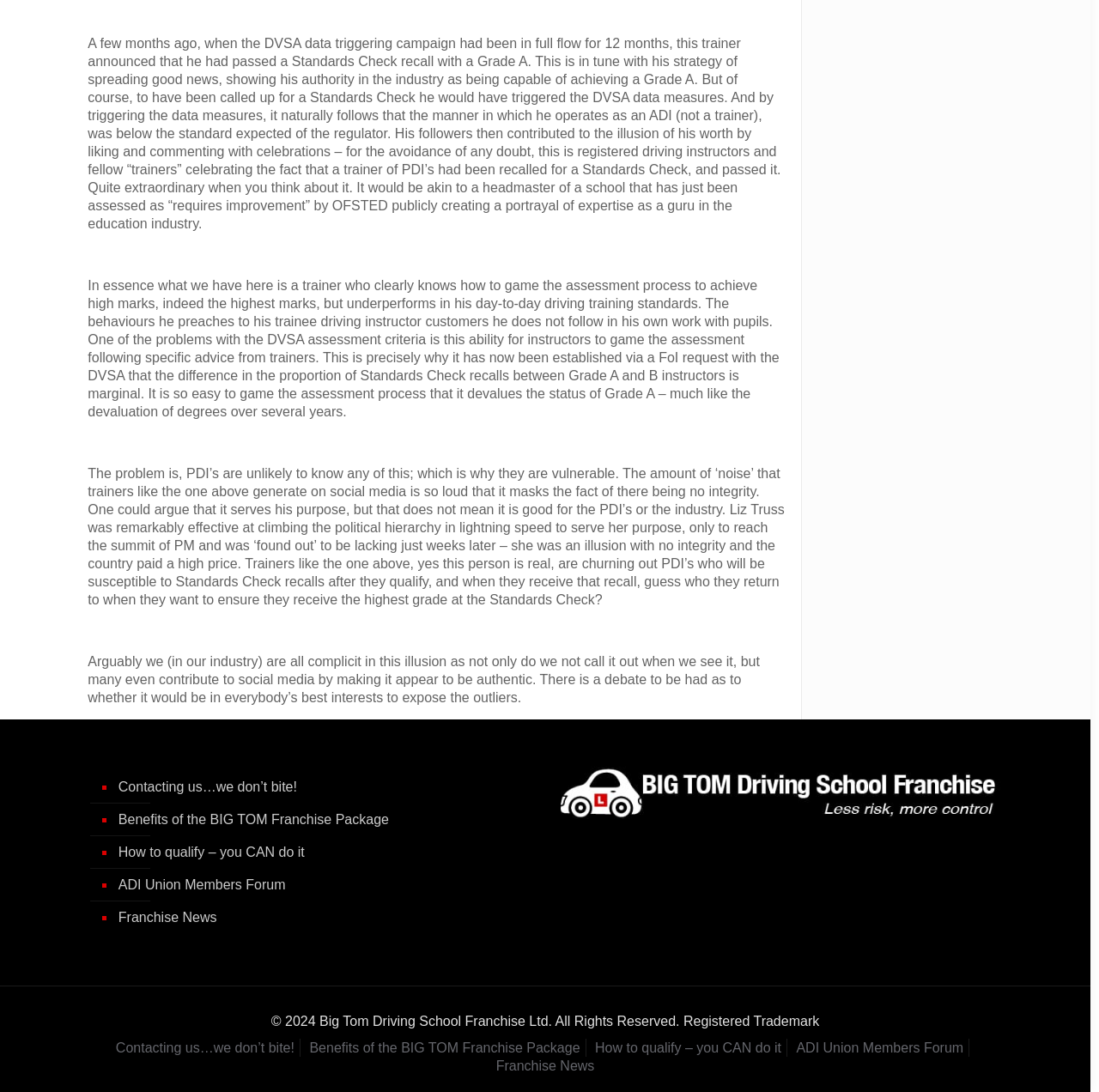What is the topic of the main article?
From the screenshot, supply a one-word or short-phrase answer.

DVSA data and driving instructors